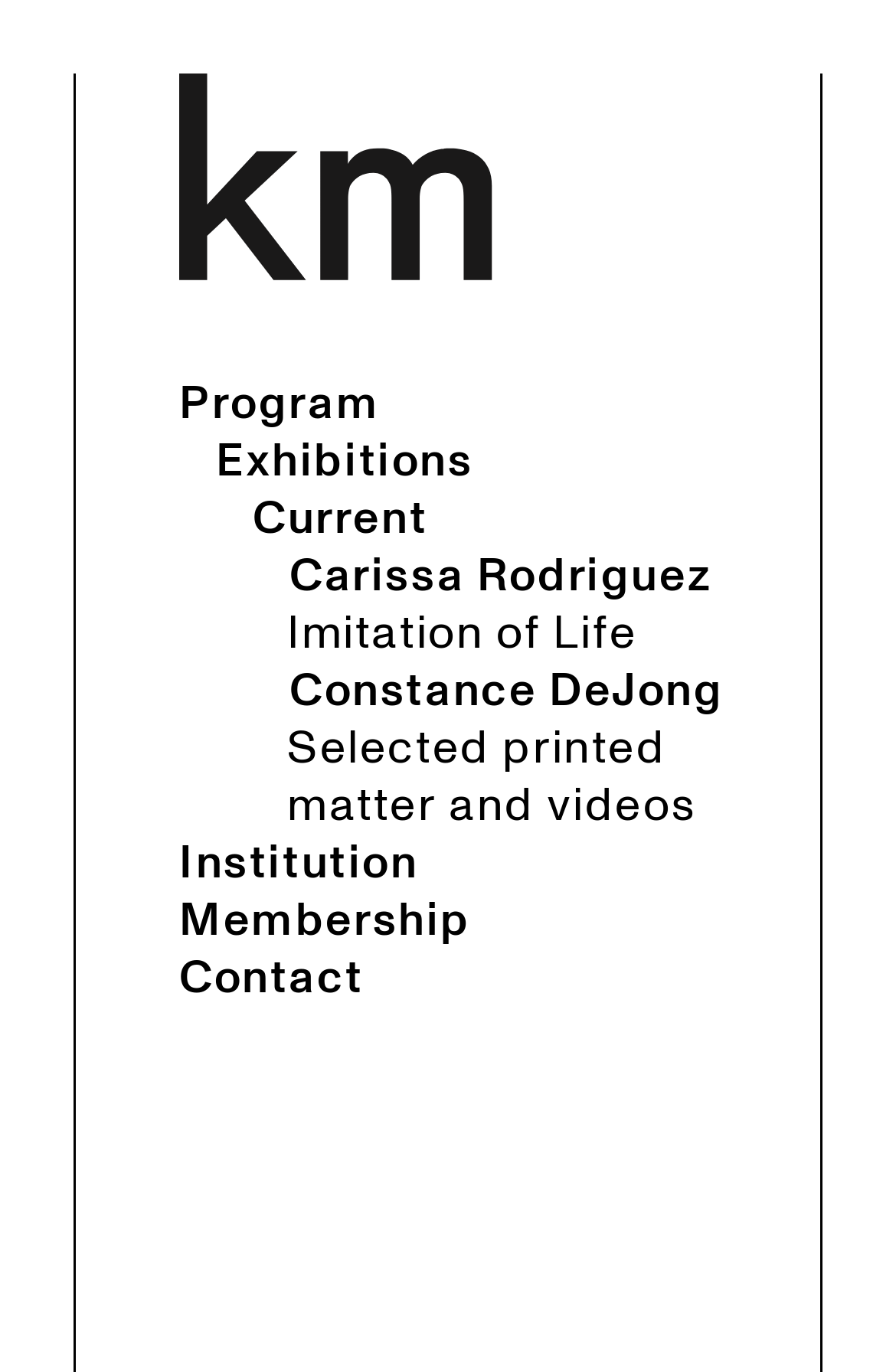Find the bounding box coordinates of the clickable area that will achieve the following instruction: "visit Program page".

[0.197, 0.27, 0.427, 0.315]